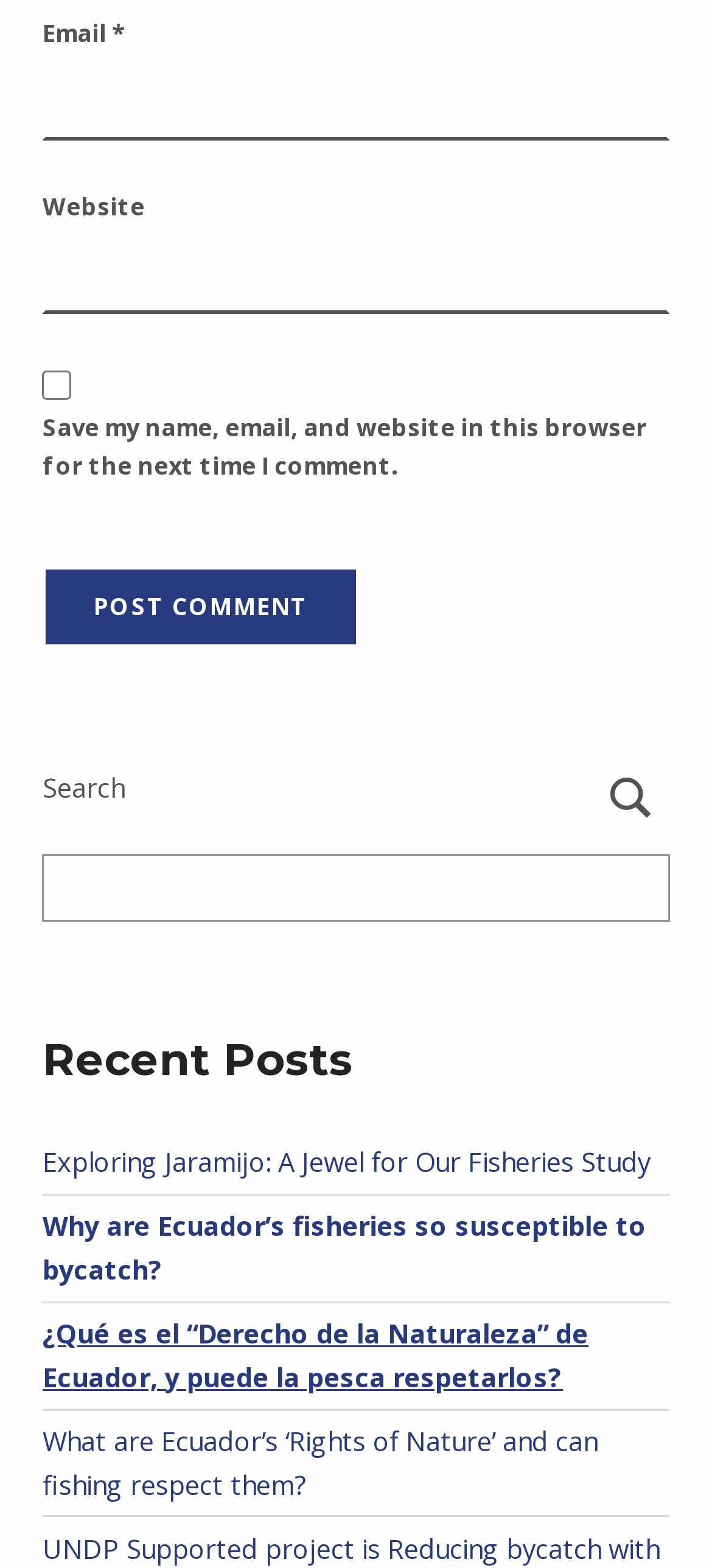Please find and report the bounding box coordinates of the element to click in order to perform the following action: "Enter email address". The coordinates should be expressed as four float numbers between 0 and 1, in the format [left, top, right, bottom].

[0.06, 0.036, 0.94, 0.09]